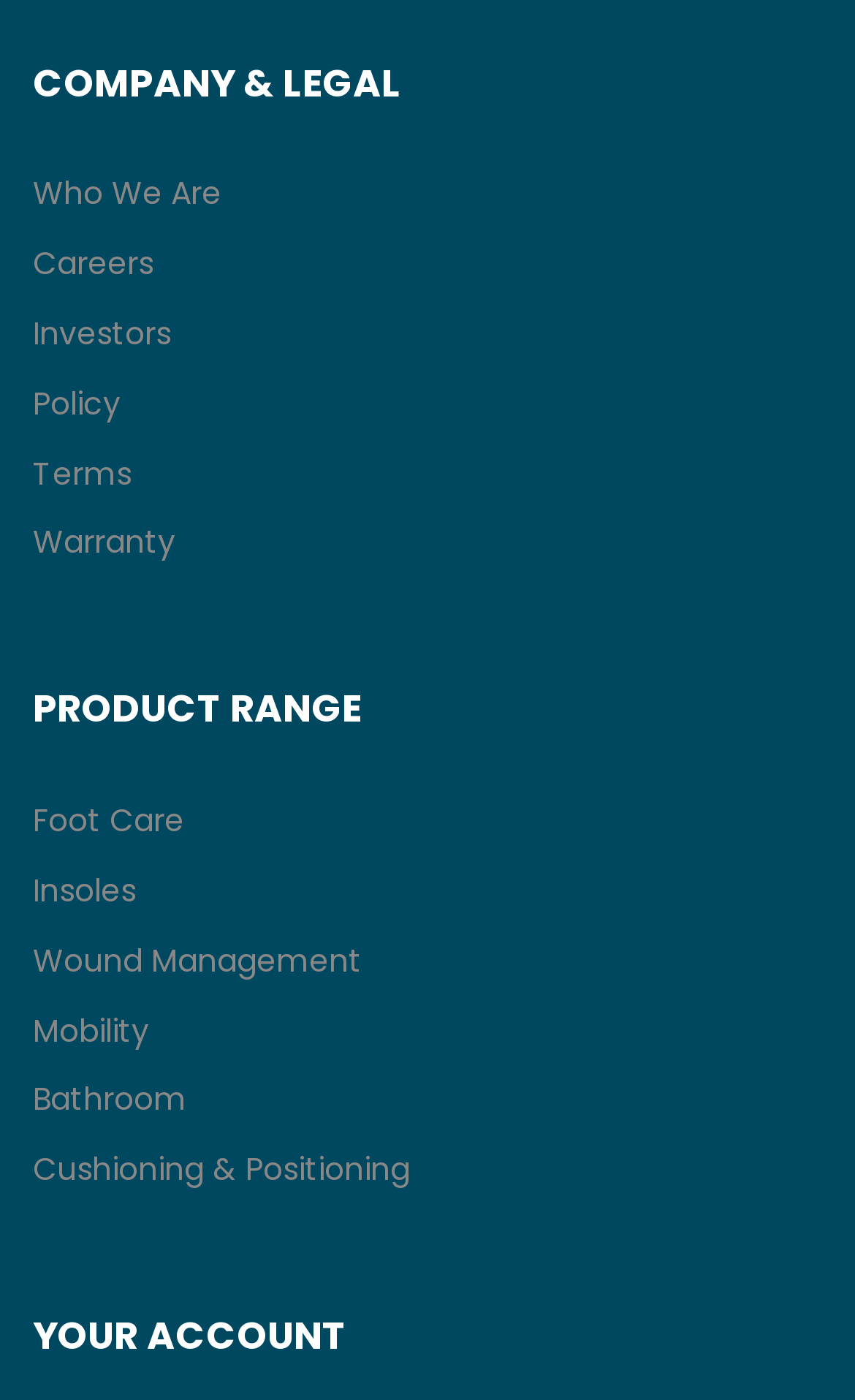Please give the bounding box coordinates of the area that should be clicked to fulfill the following instruction: "Access your account". The coordinates should be in the format of four float numbers from 0 to 1, i.e., [left, top, right, bottom].

[0.038, 0.94, 0.962, 0.97]